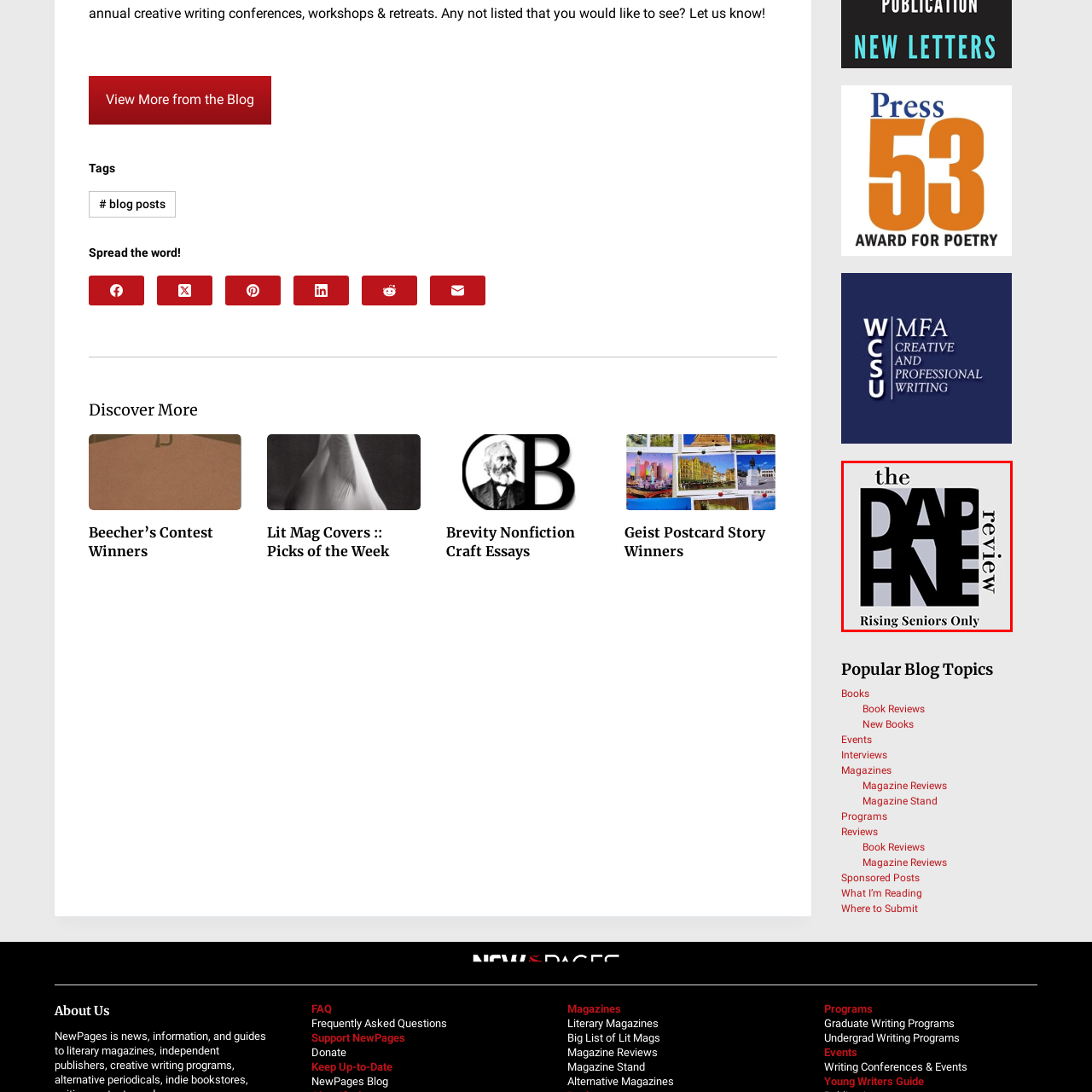What is the position of the word 'the' in the logo?
Focus on the image section enclosed by the red bounding box and answer the question thoroughly.

According to the caption, the word 'the' is prominently displayed above the word 'Daphne' in the logo, indicating its significance in the publication's title.